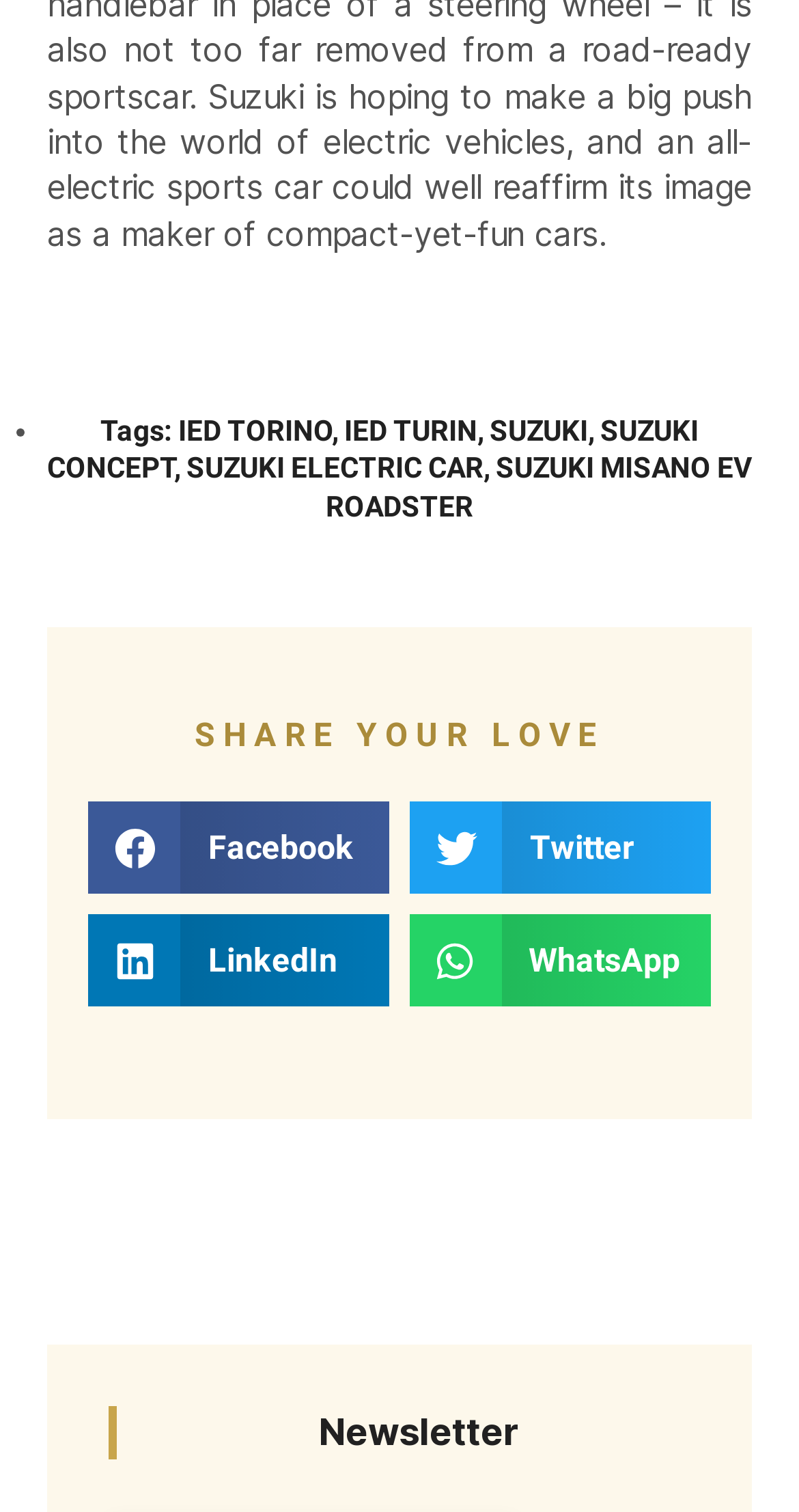How many links are there in the tags section?
Using the visual information from the image, give a one-word or short-phrase answer.

6